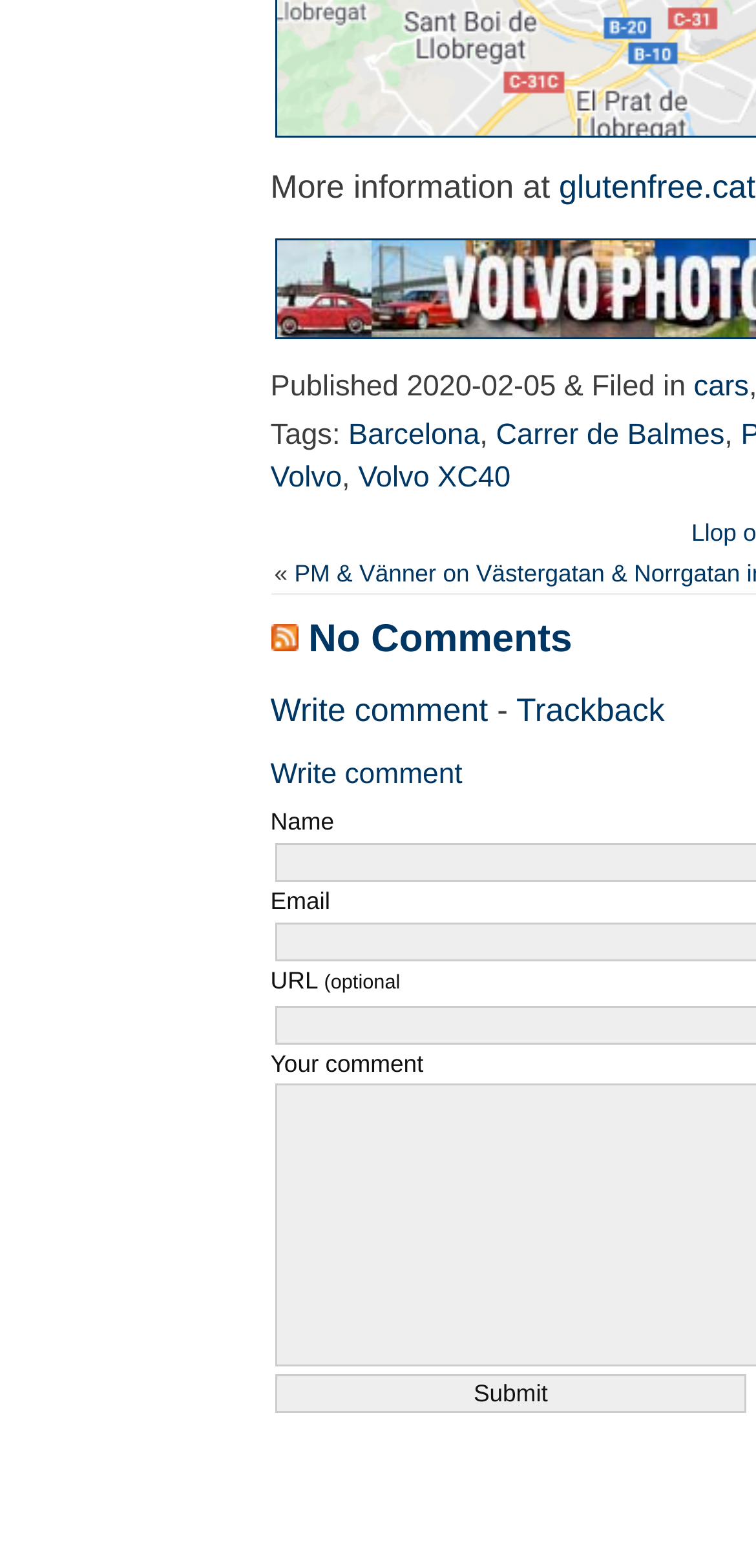Please specify the bounding box coordinates of the clickable region to carry out the following instruction: "Contact the website". The coordinates should be four float numbers between 0 and 1, in the format [left, top, right, bottom].

None